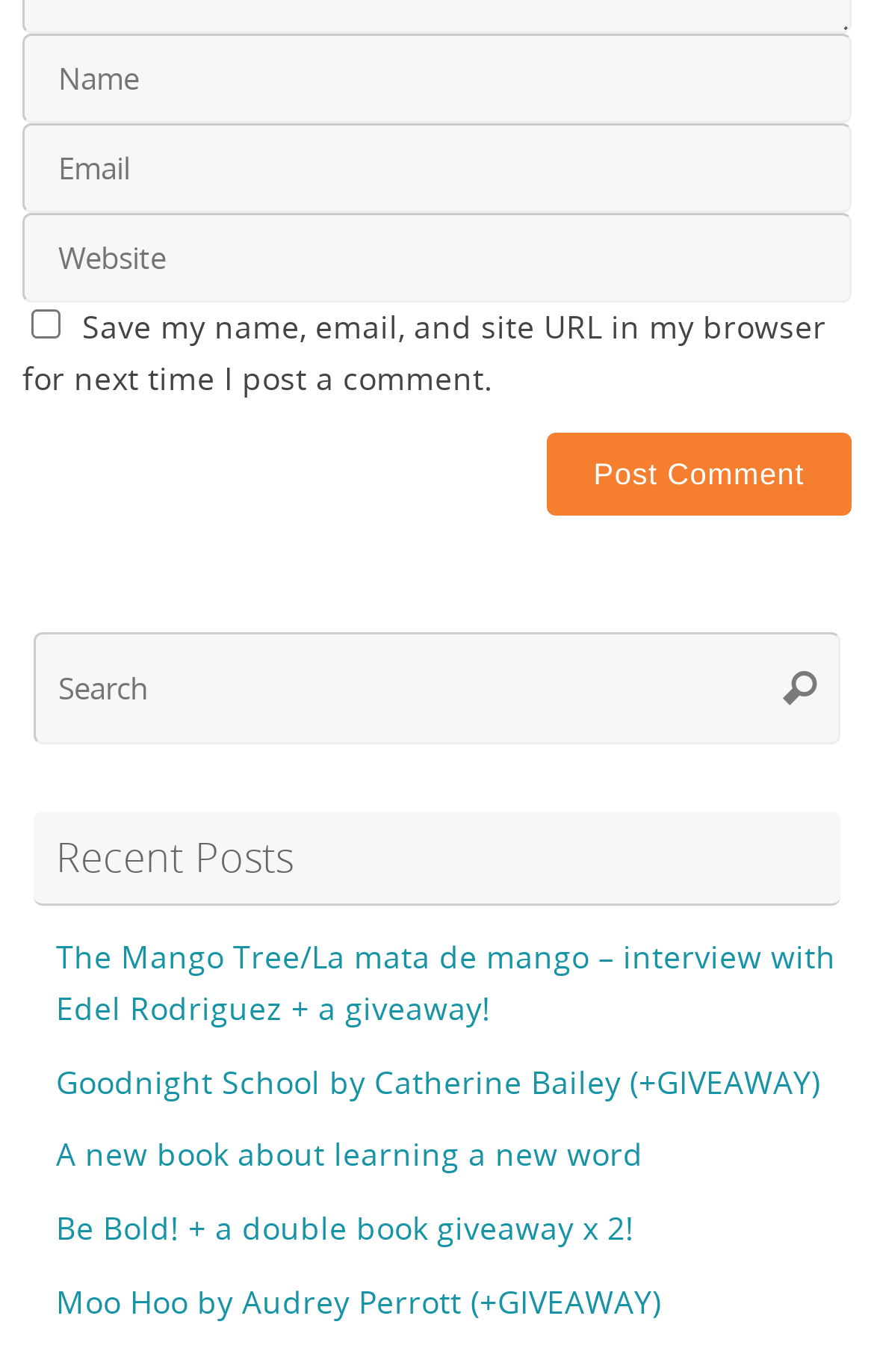What is the purpose of the checkbox?
Refer to the image and give a detailed answer to the question.

I found a checkbox element [802] with a description 'Save my name, email, and site URL in my browser for next time I post a comment.' This suggests that the checkbox is used to save comment information for future use.